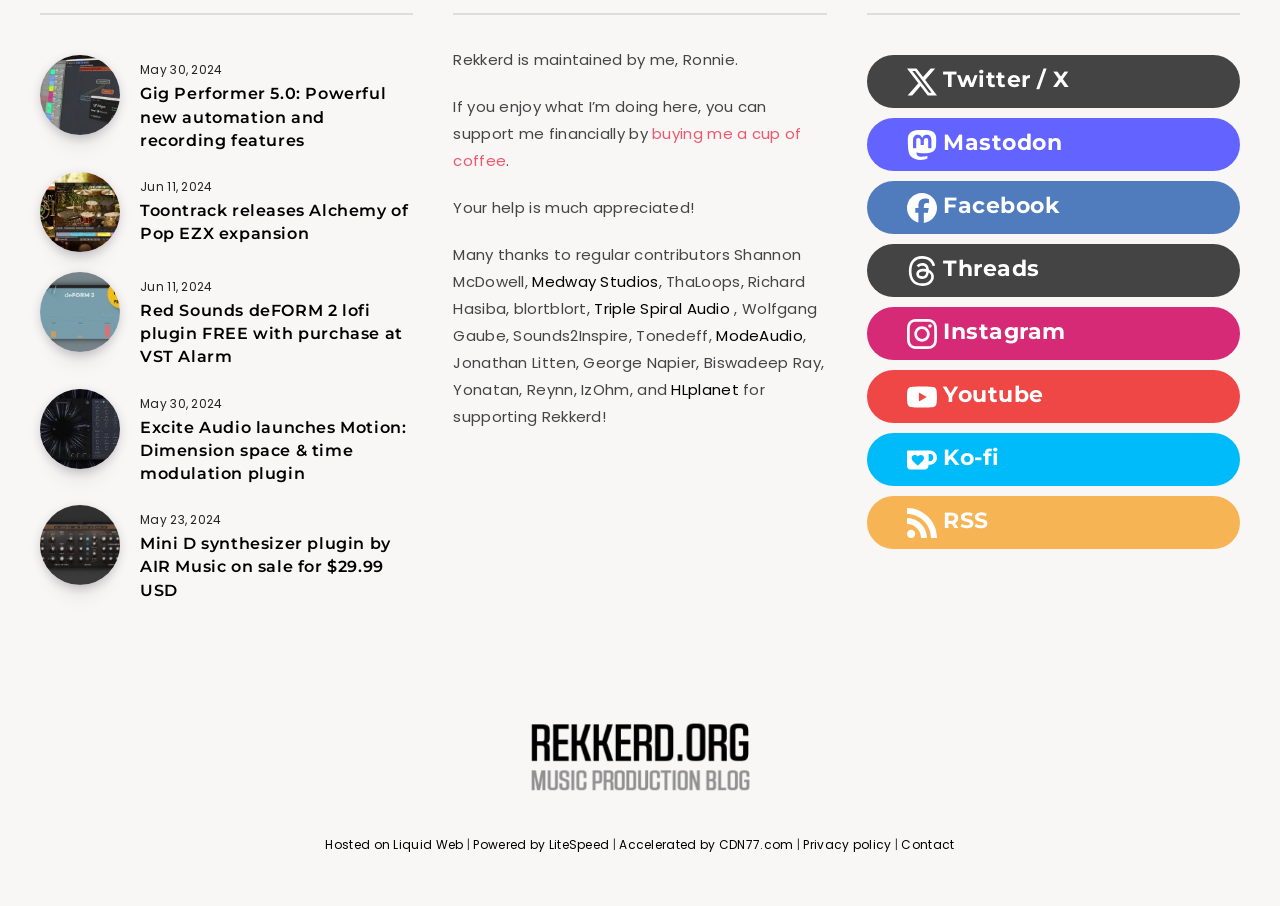What is the name of the person maintaining this webpage?
Please respond to the question with as much detail as possible.

The webpage mentions 'Rekkerd is maintained by me, Ronnie' in the section at the bottom, indicating that Ronnie is the person responsible for maintaining the webpage.